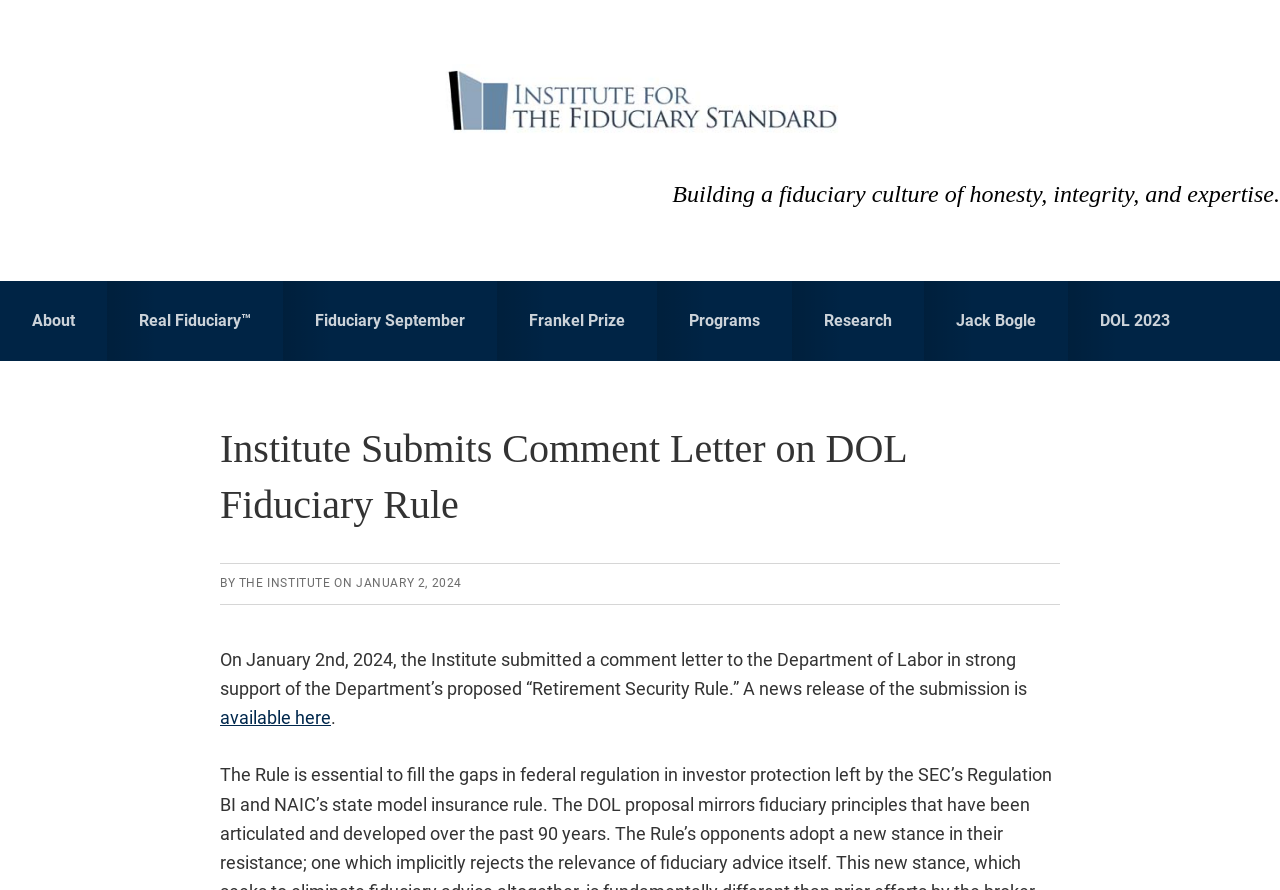Describe all visible elements and their arrangement on the webpage.

The webpage is about the Institute for the Fiduciary Standard submitting a comment letter to the Department of Labor (DOL) regarding the fiduciary rule. At the top, there are two "Skip to" links, one for primary navigation and one for main content, followed by a link to the Institute's homepage. 

Below these links, there is a heading that describes the Institute's mission as "Building a fiduciary culture of honesty, integrity, and expertise." 

To the right of the heading, there is a main navigation menu with 8 links, including "About", "Real Fiduciary", "Fiduciary September", "Frankel Prize", "Programs", "Research", "Jack Bogle", and "DOL 2023". 

Below the navigation menu, there is a section with a heading that announces the submission of the comment letter on the DOL fiduciary rule. This section includes the date of submission, January 2, 2024, and a brief description of the letter's content. There is also a link to a news release about the submission.